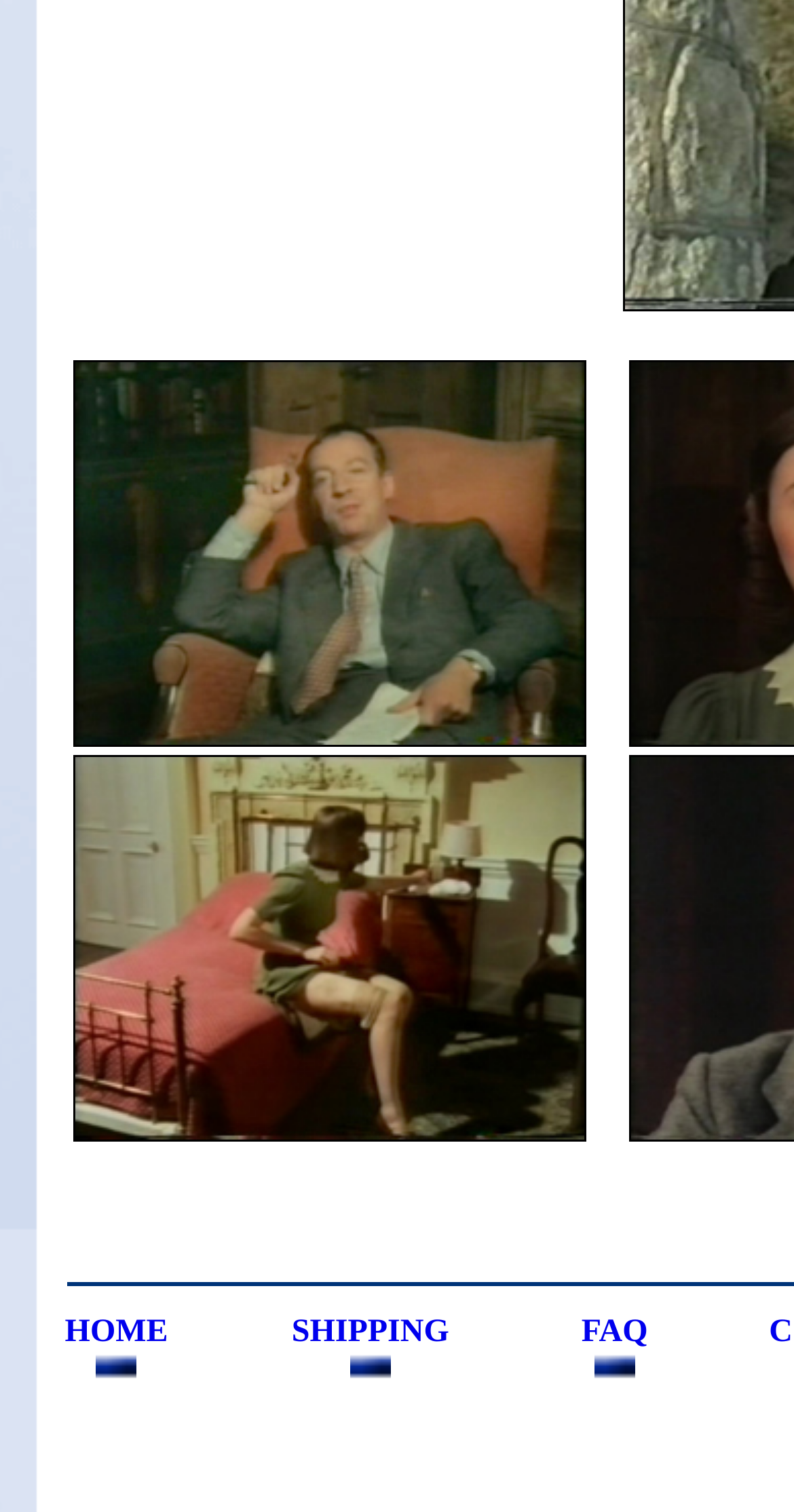Based on the visual content of the image, answer the question thoroughly: What is the content of the second LayoutTableCell element?

The second LayoutTableCell element contains an image with the OCR text 'Licking Hitler (1978)' and no other text. This suggests that the content of the second LayoutTableCell element is an image and text.